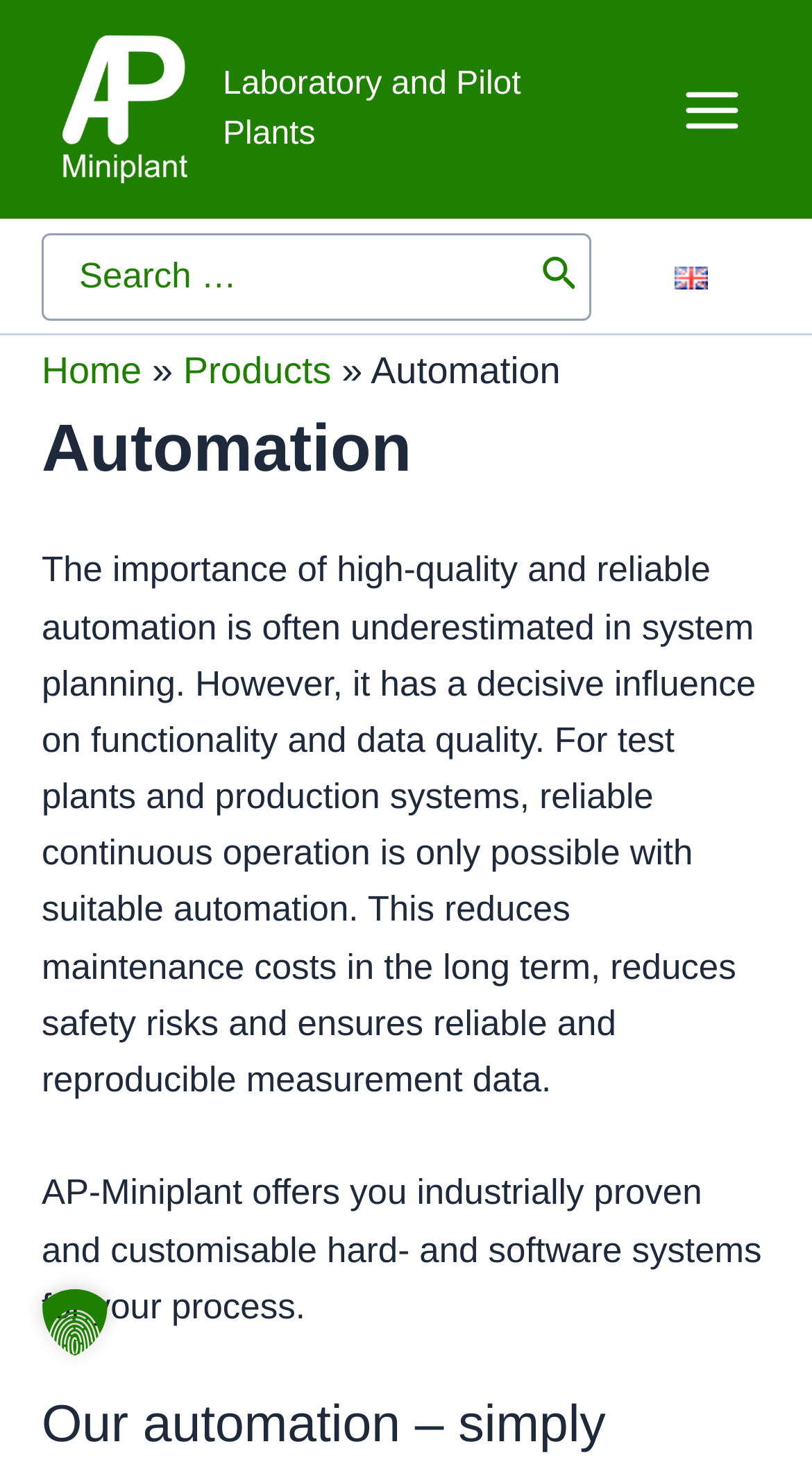Please determine the bounding box coordinates of the clickable area required to carry out the following instruction: "Click the AP-Miniplant logo". The coordinates must be four float numbers between 0 and 1, represented as [left, top, right, bottom].

[0.077, 0.024, 0.231, 0.125]